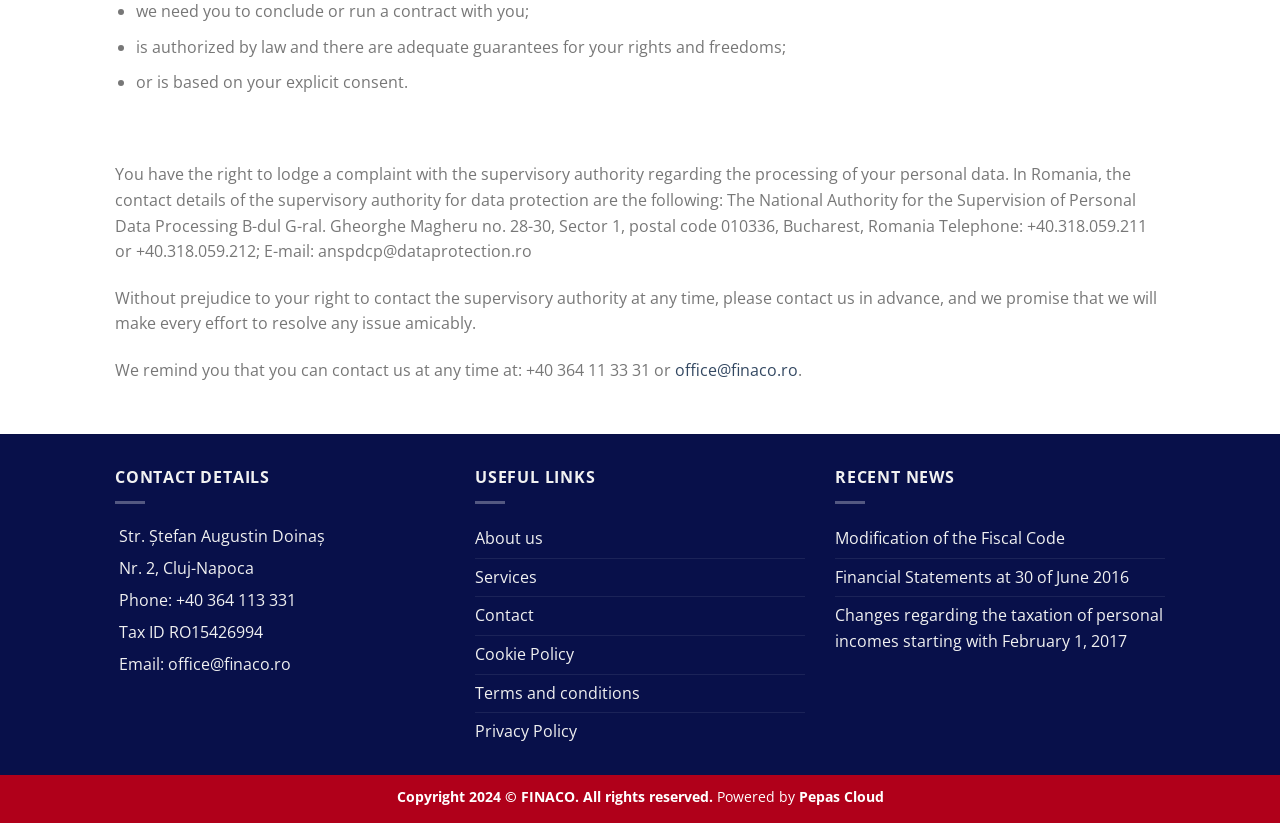Locate the bounding box coordinates of the segment that needs to be clicked to meet this instruction: "read the terms and conditions".

[0.371, 0.82, 0.5, 0.865]